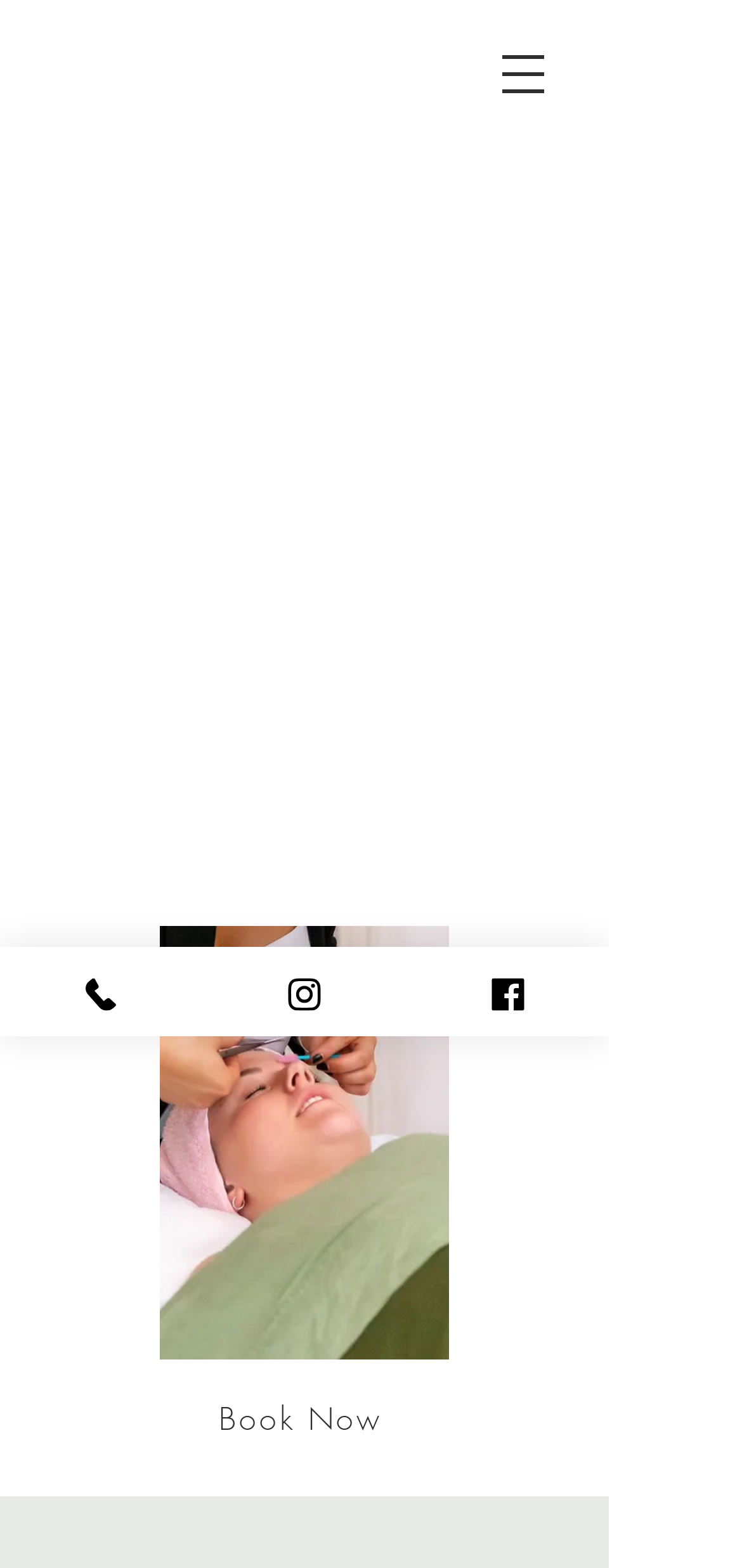Carefully examine the image and provide an in-depth answer to the question: What is the purpose of having clean lashes before an appointment?

The webpage states that having clean lashes before an appointment will make sure that the therapist has more time perfecting the lashes rather than wasting time cleaning off any makeup or dirt build up.